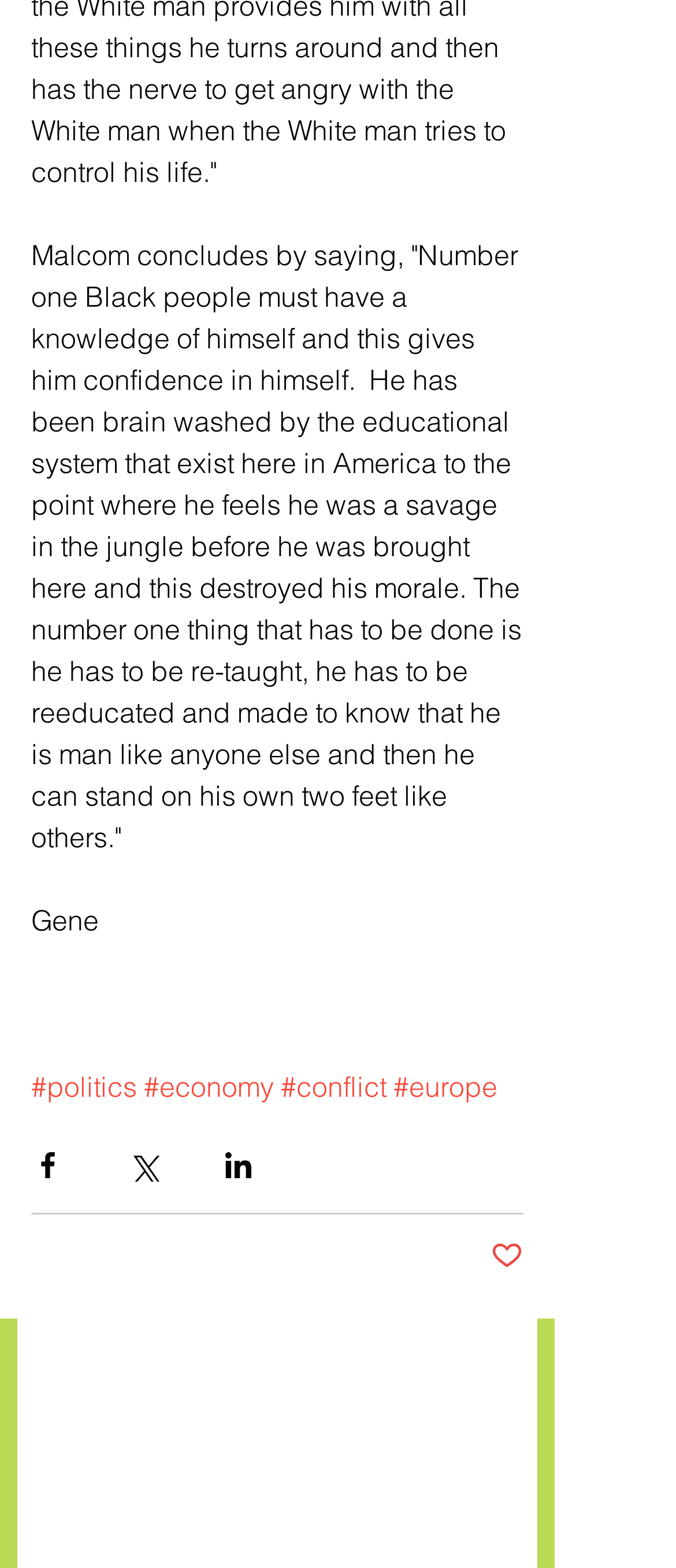Locate the bounding box coordinates of the clickable part needed for the task: "Share via Facebook".

[0.046, 0.733, 0.095, 0.754]